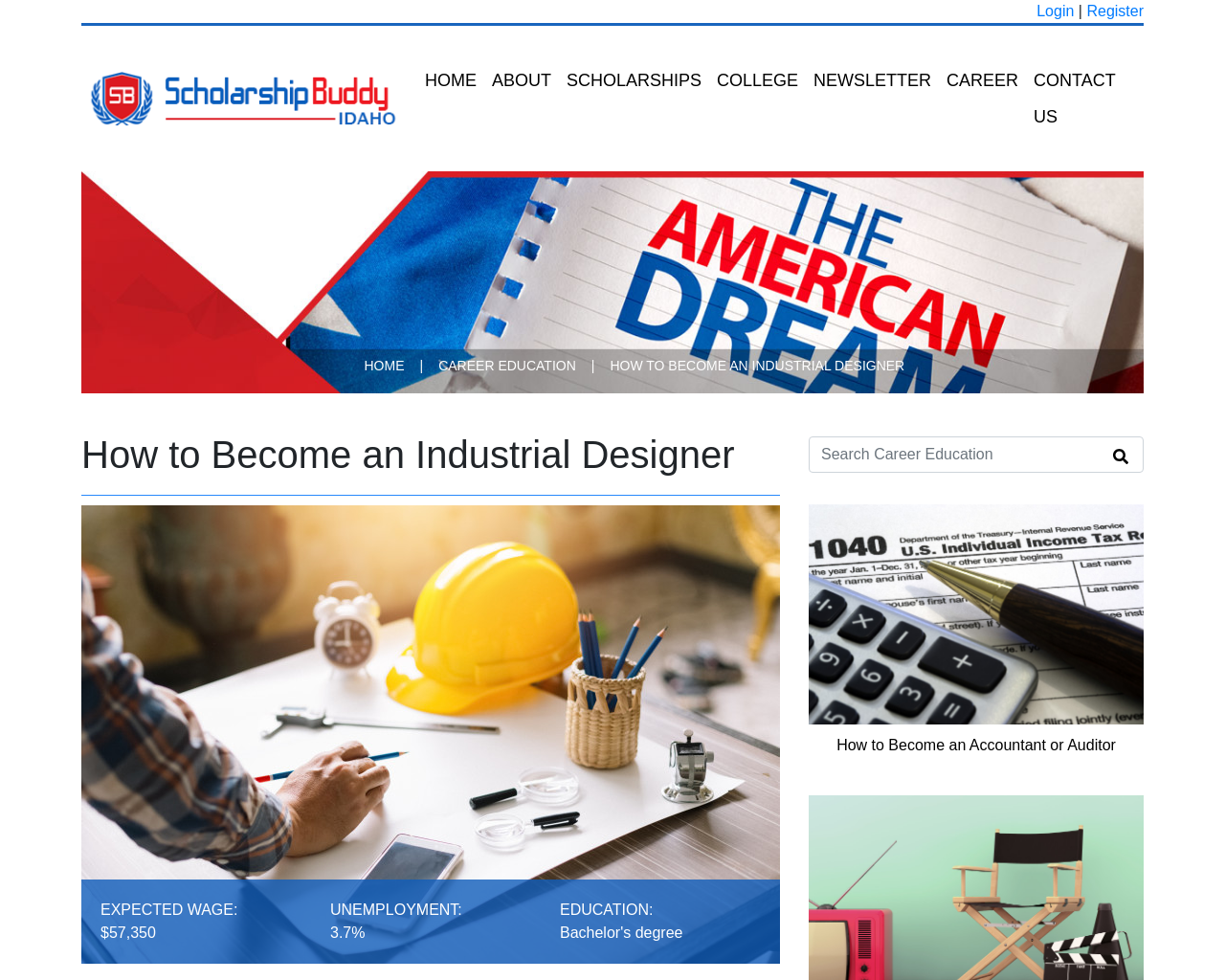What is the purpose of the textbox?
Give a detailed explanation using the information visible in the image.

I examined the textbox and its surrounding elements and found that it is used for searching career education, as indicated by the placeholder text 'Search Career Education'.